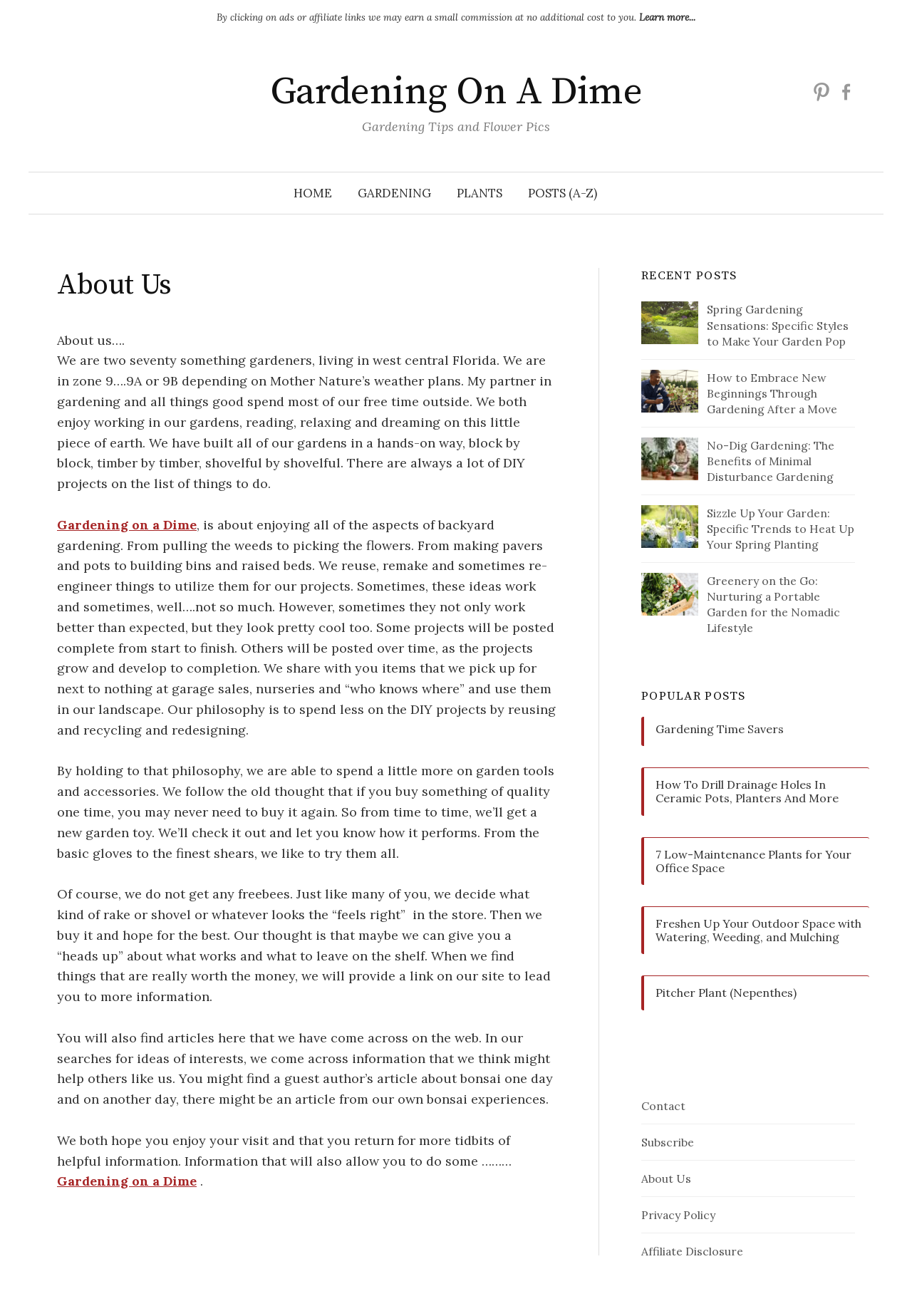Provide a short answer to the following question with just one word or phrase: How many recent posts are listed?

4